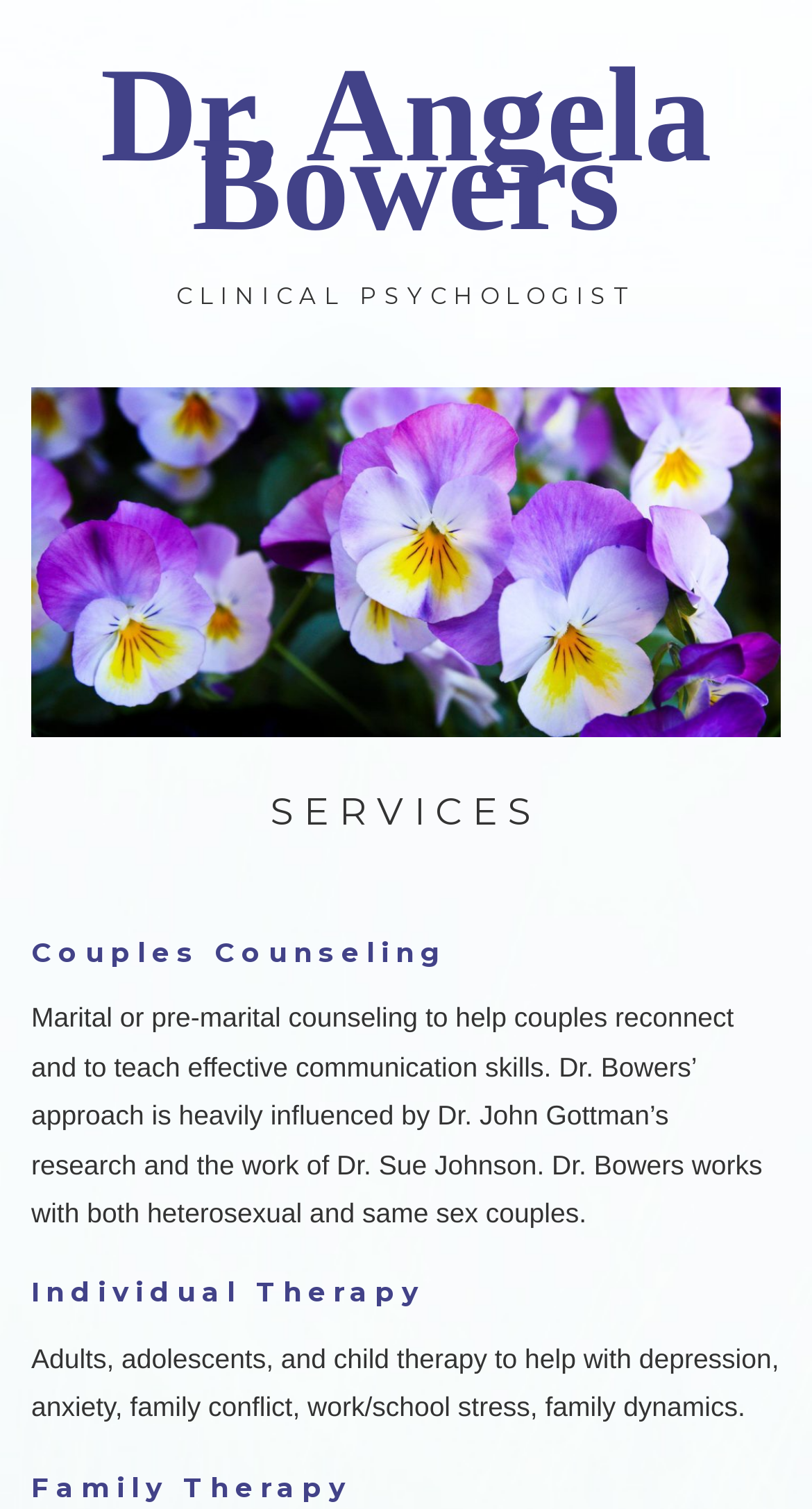Locate and provide the bounding box coordinates for the HTML element that matches this description: "Dr. Angela Bowers".

[0.05, 0.055, 0.95, 0.146]